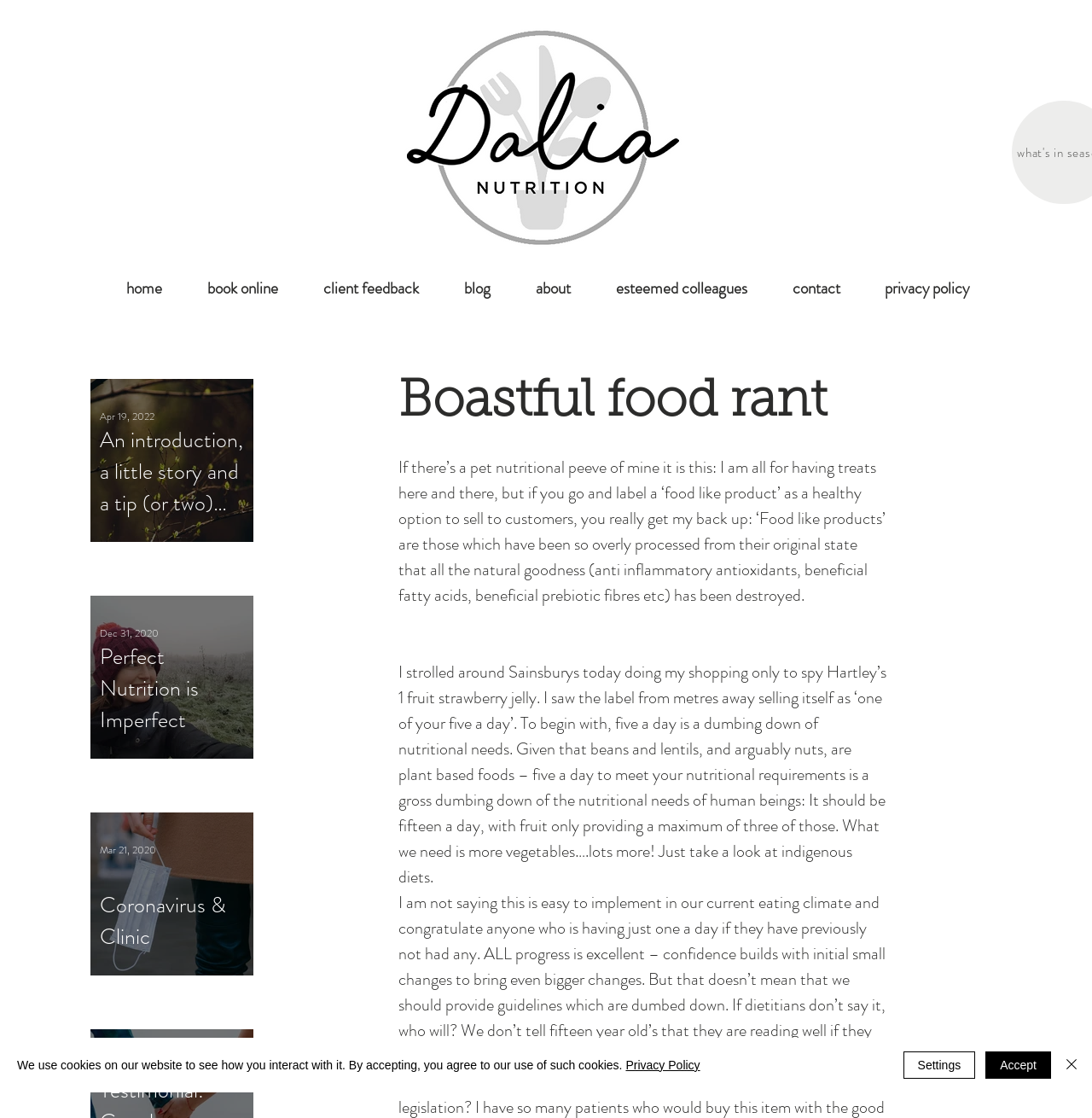Could you provide the bounding box coordinates for the portion of the screen to click to complete this instruction: "Click the 'home' link"?

[0.095, 0.244, 0.169, 0.273]